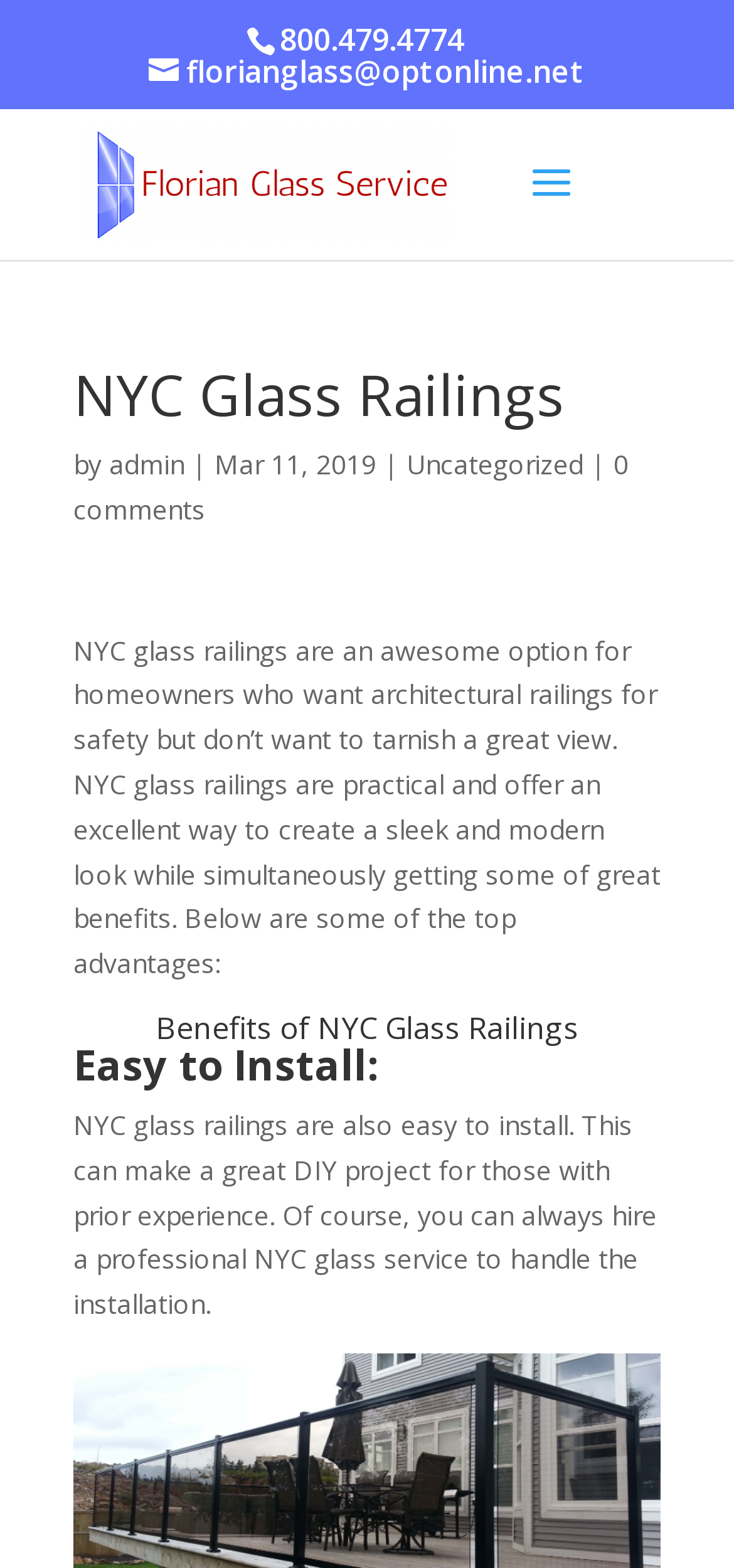Reply to the question with a single word or phrase:
What is the topic of the webpage?

NYC Glass Railings